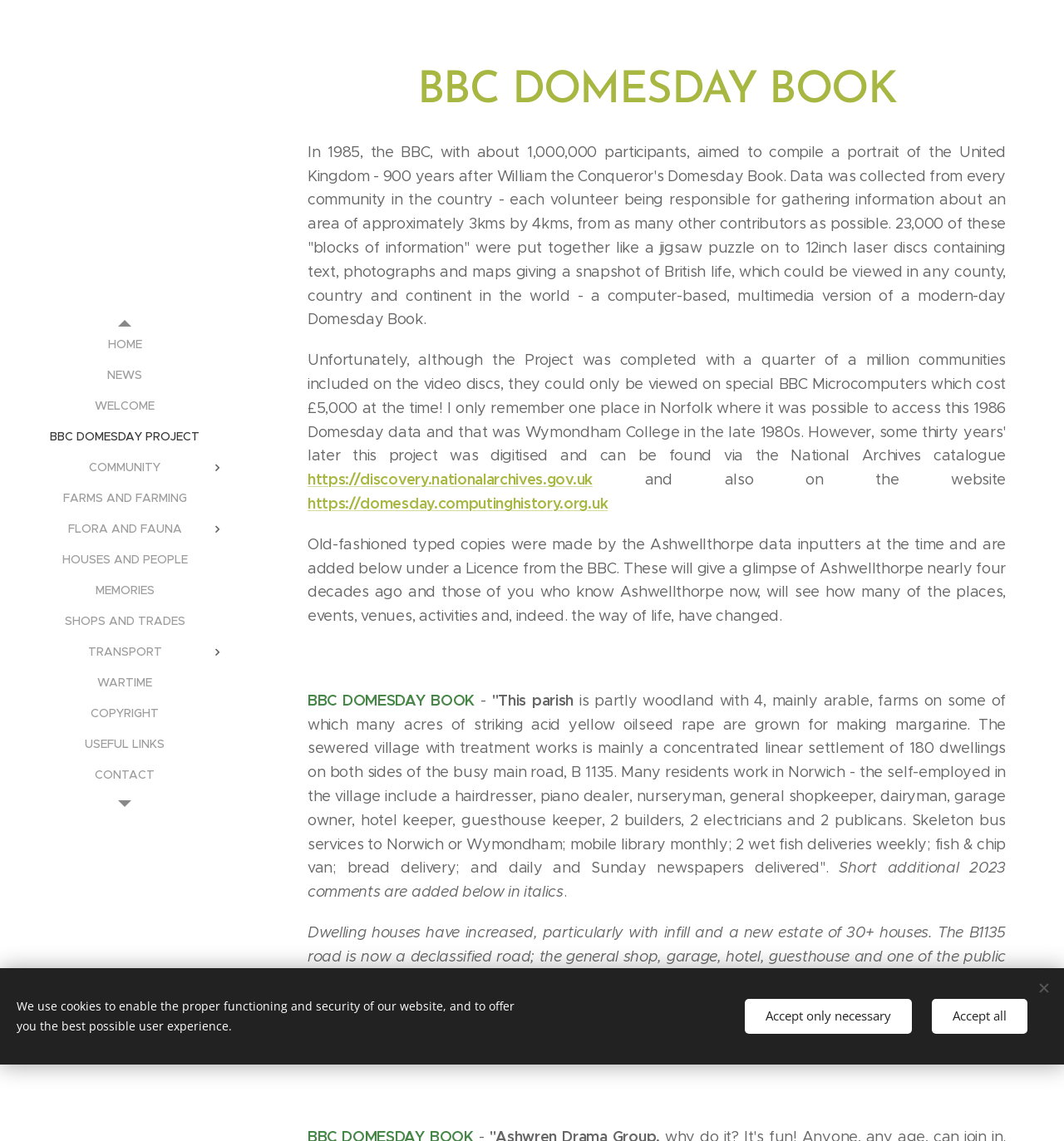Find the bounding box of the element with the following description: "alt="National Book Critics Circle"". The coordinates must be four float numbers between 0 and 1, formatted as [left, top, right, bottom].

None